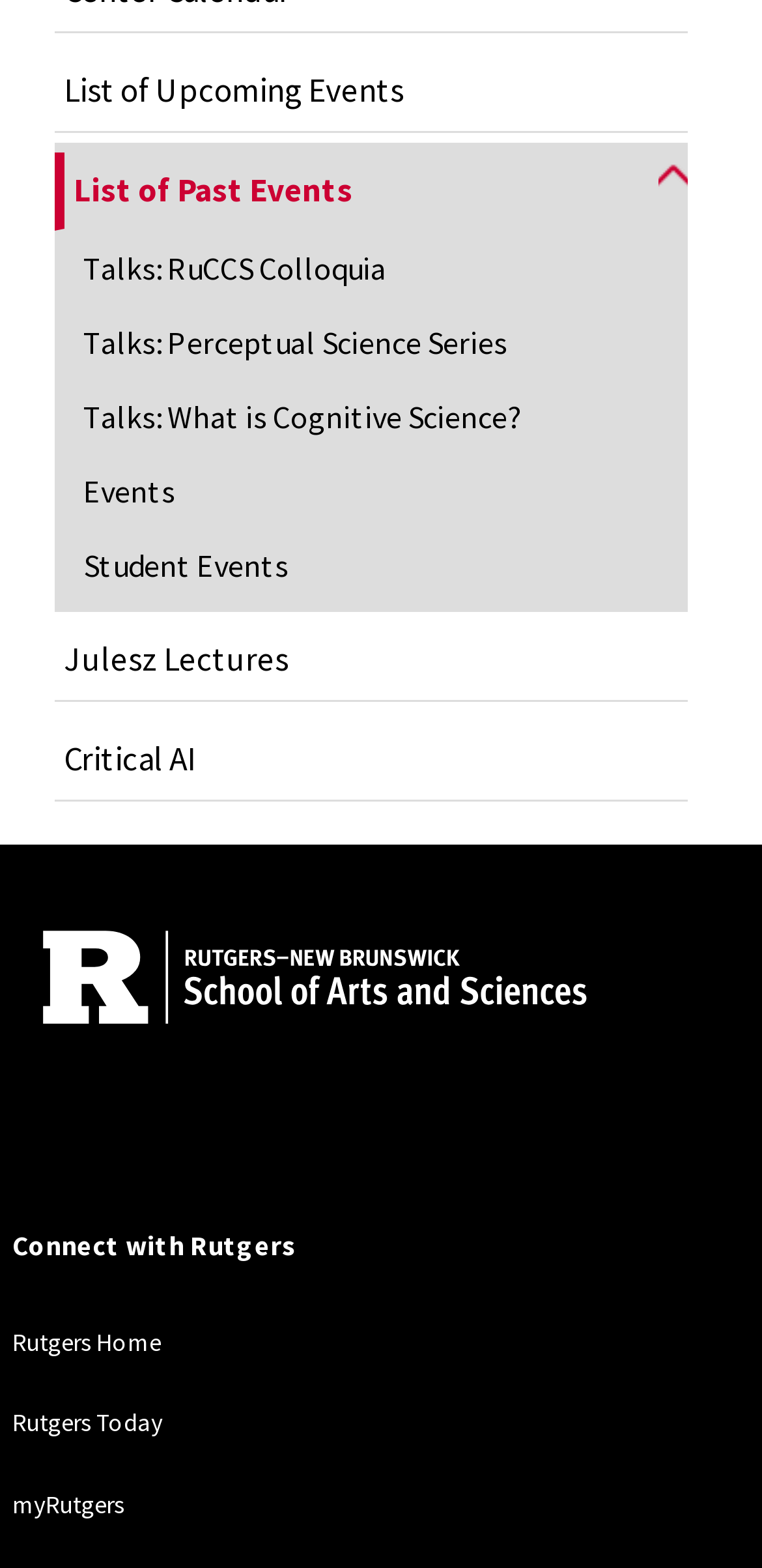Analyze the image and give a detailed response to the question:
What is the last link in the top section?

I looked at the top section of the webpage and found the links in order. The last link is 'Student Events'.